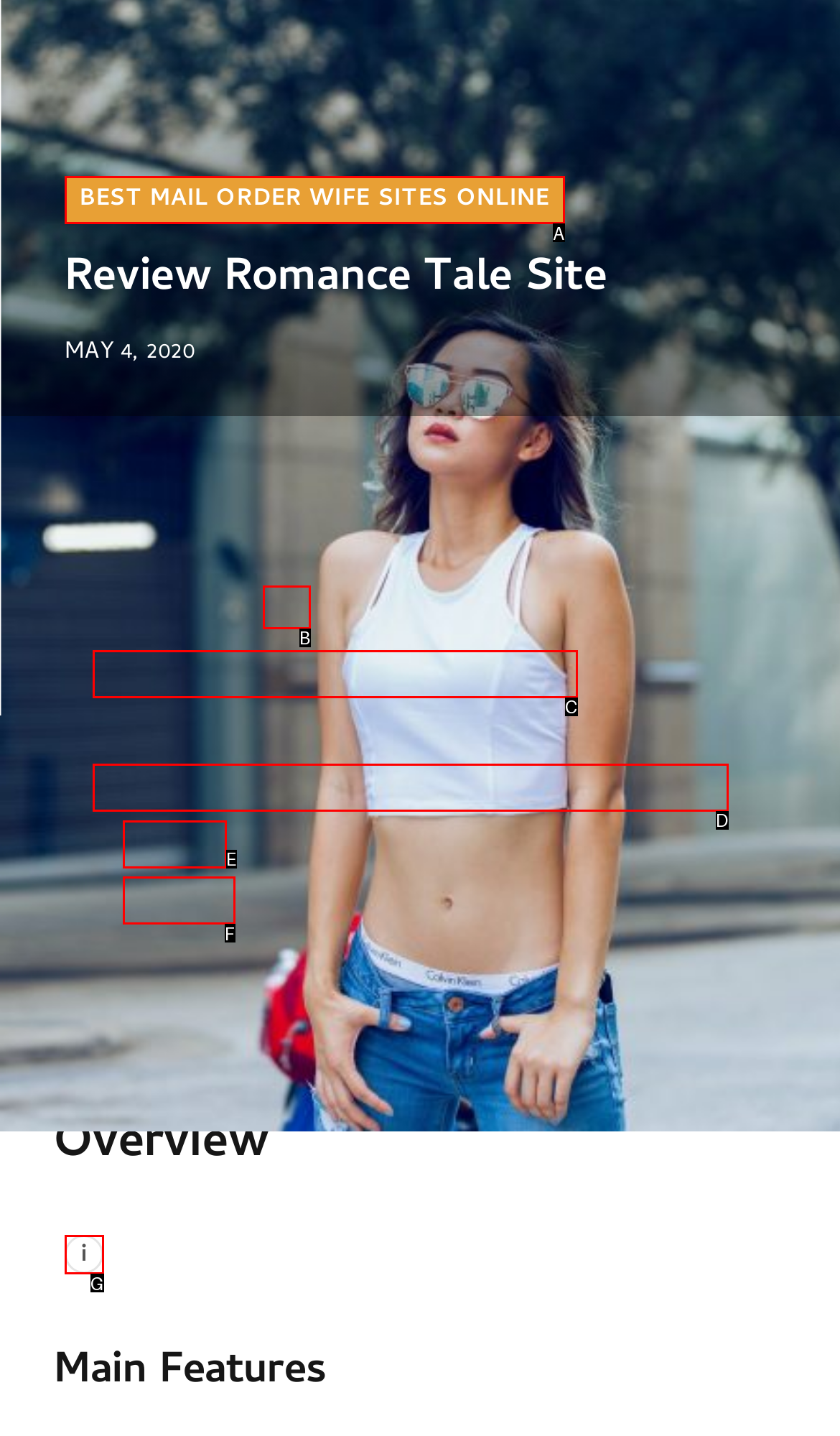Determine which HTML element best suits the description: 2.2 Cons. Reply with the letter of the matching option.

F